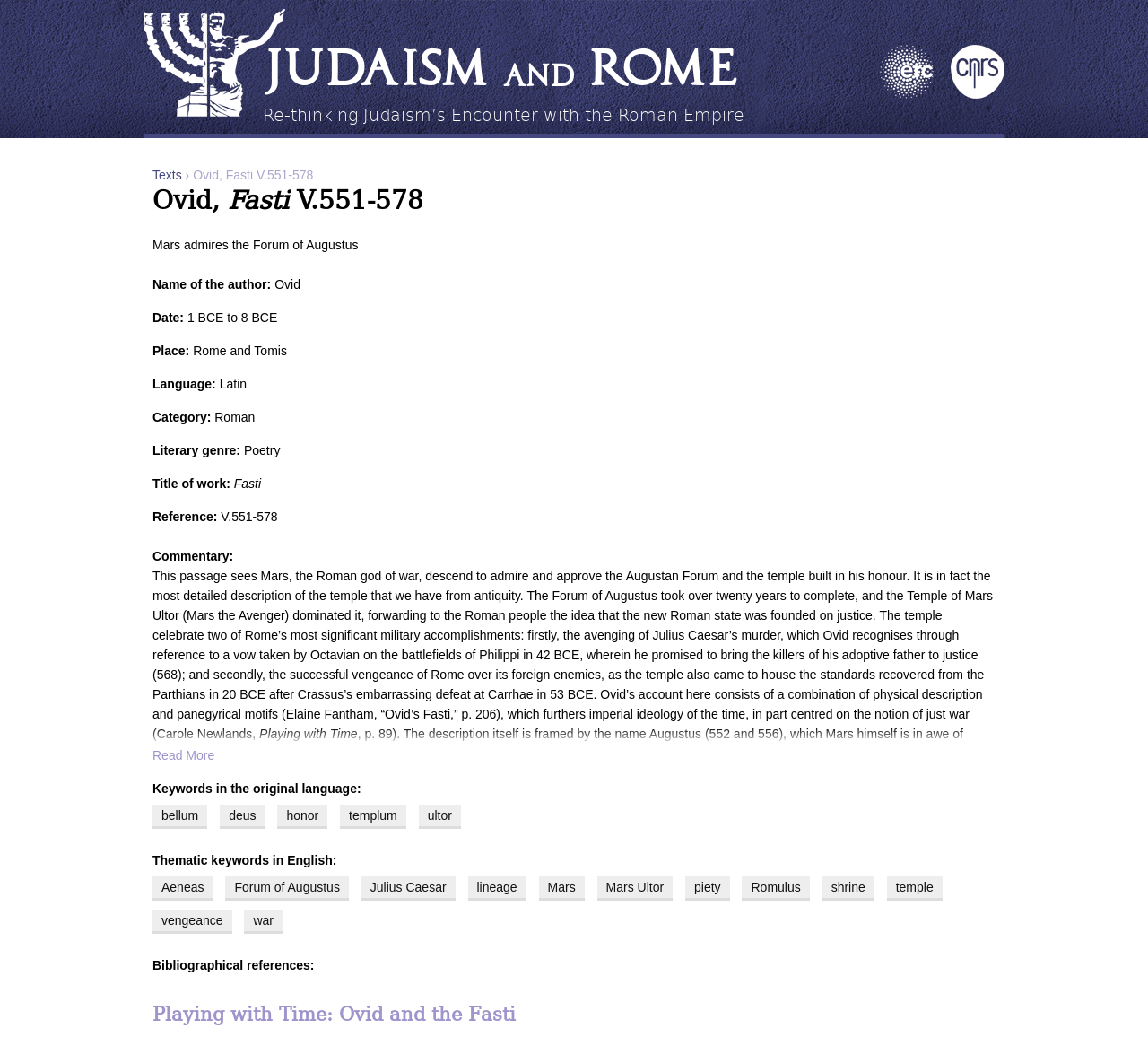Identify the bounding box coordinates of the area you need to click to perform the following instruction: "Learn more about the 'Forum of Augustus'".

[0.196, 0.845, 0.304, 0.869]